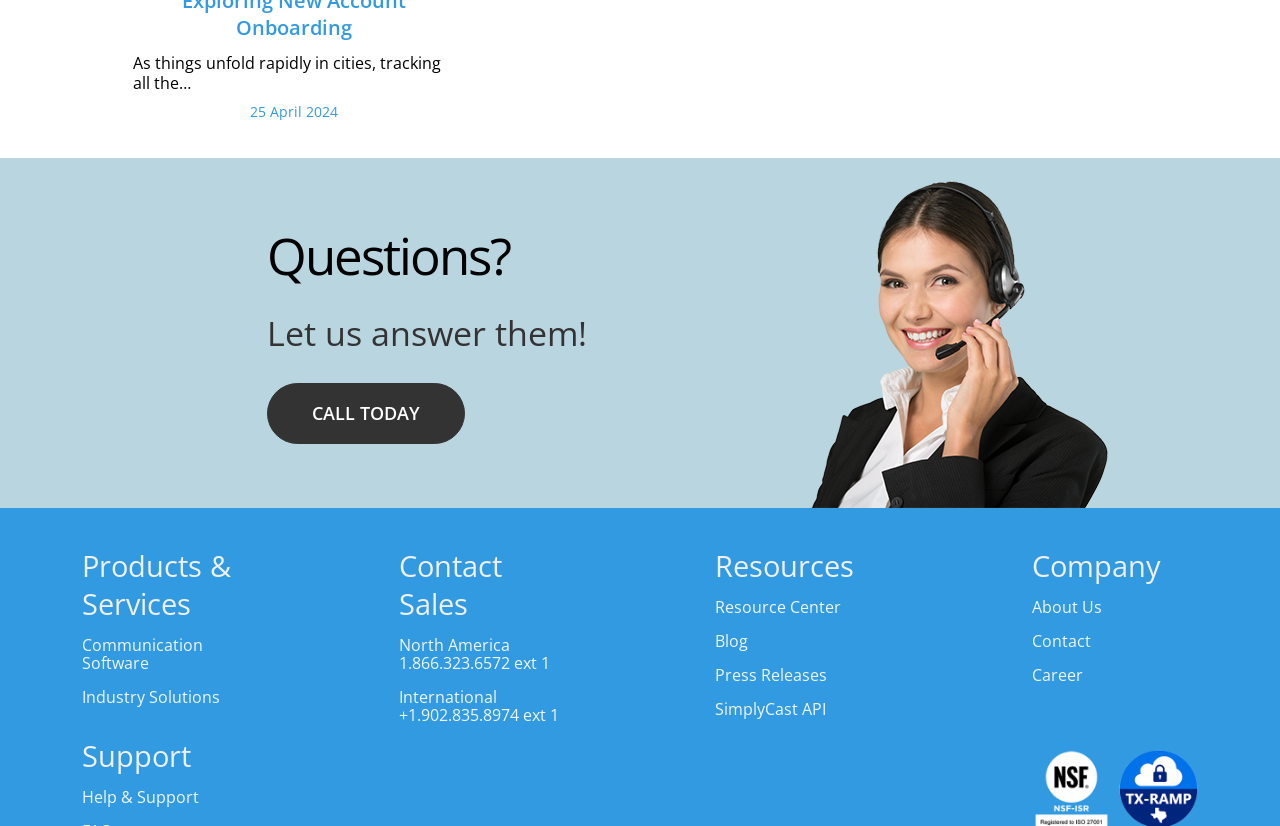Given the description "Space", determine the bounding box of the corresponding UI element.

None